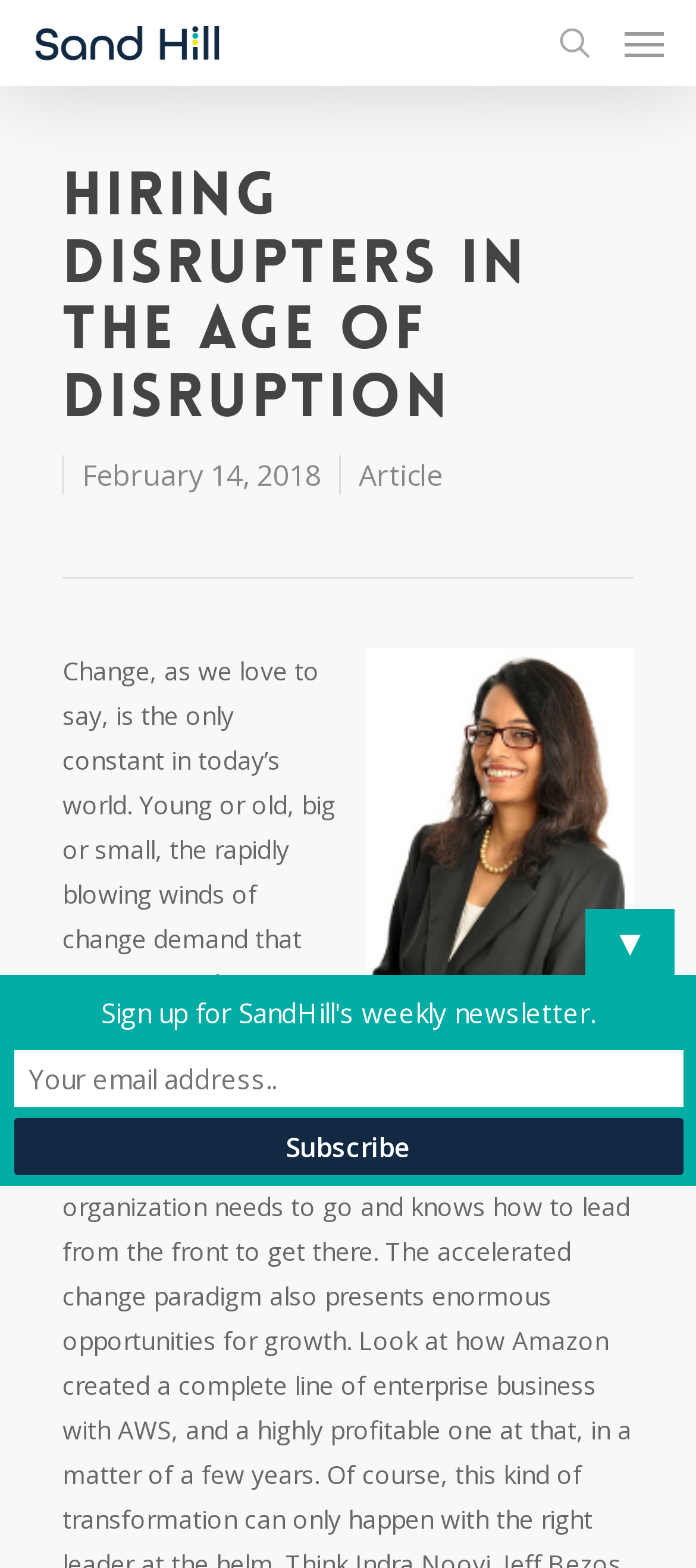Based on the image, give a detailed response to the question: What is the symbol next to the 'Article' link?

Next to the 'Article' link, I see a StaticText element with the text '▼', which suggests that this is the symbol associated with the link.